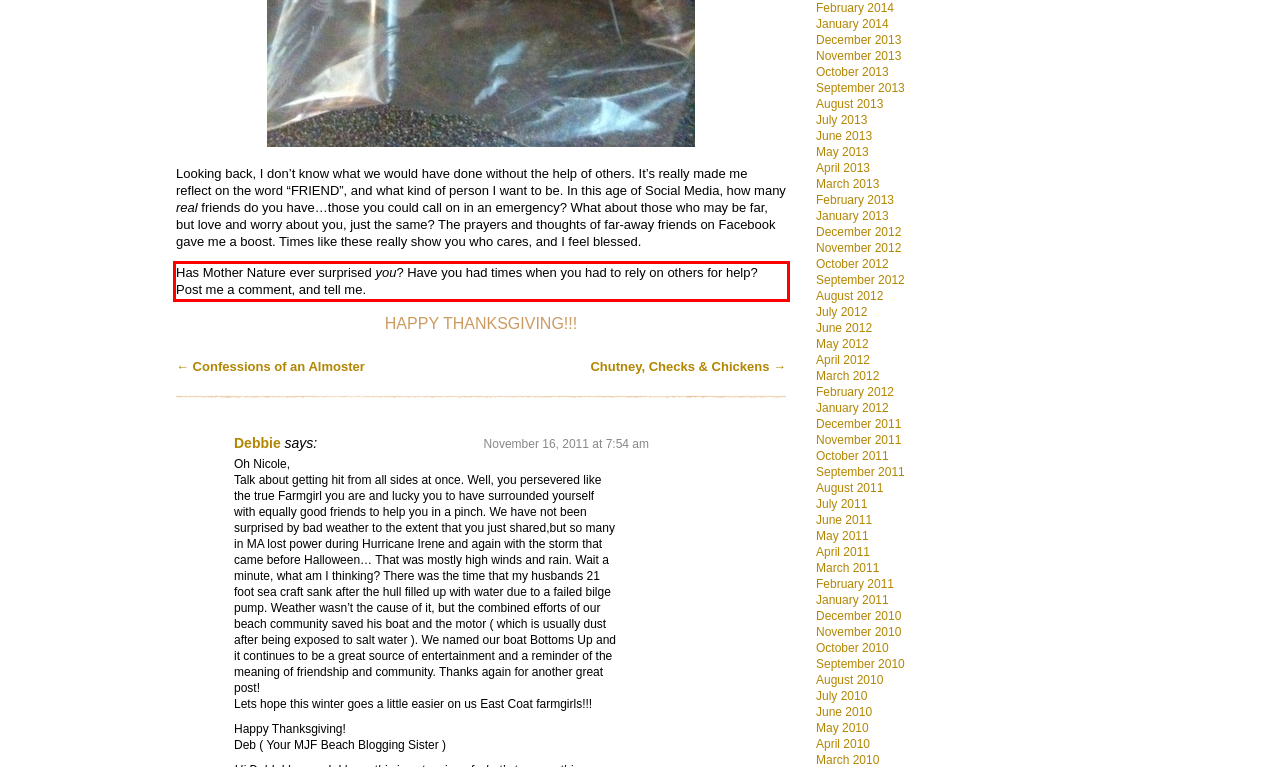Please take the screenshot of the webpage, find the red bounding box, and generate the text content that is within this red bounding box.

Has Mother Nature ever surprised you? Have you had times when you had to rely on others for help? Post me a comment, and tell me.